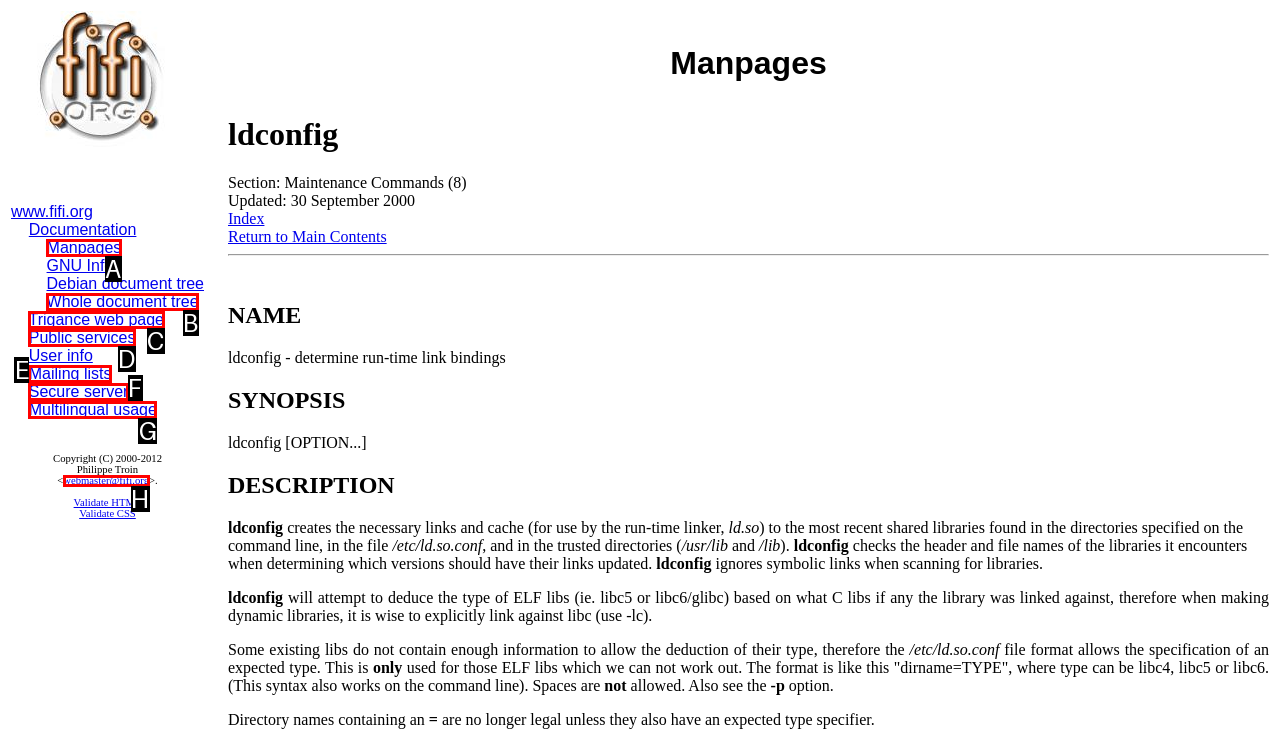From the given options, indicate the letter that corresponds to the action needed to complete this task: Read the 'Politics' article. Respond with only the letter.

None